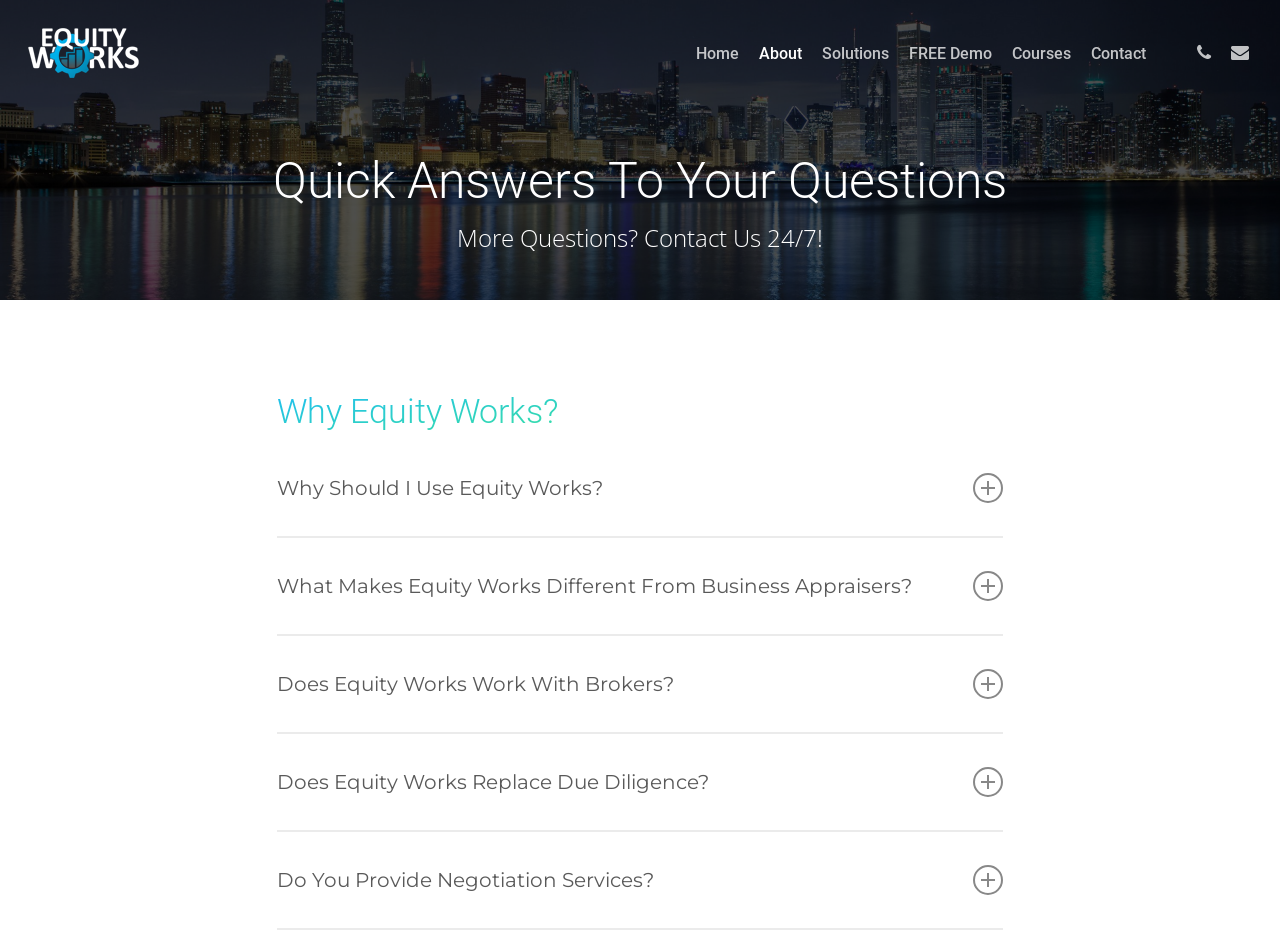Indicate the bounding box coordinates of the element that needs to be clicked to satisfy the following instruction: "Click on the 'Contact Us' link at the bottom". The coordinates should be four float numbers between 0 and 1, i.e., [left, top, right, bottom].

[0.51, 0.963, 0.734, 0.999]